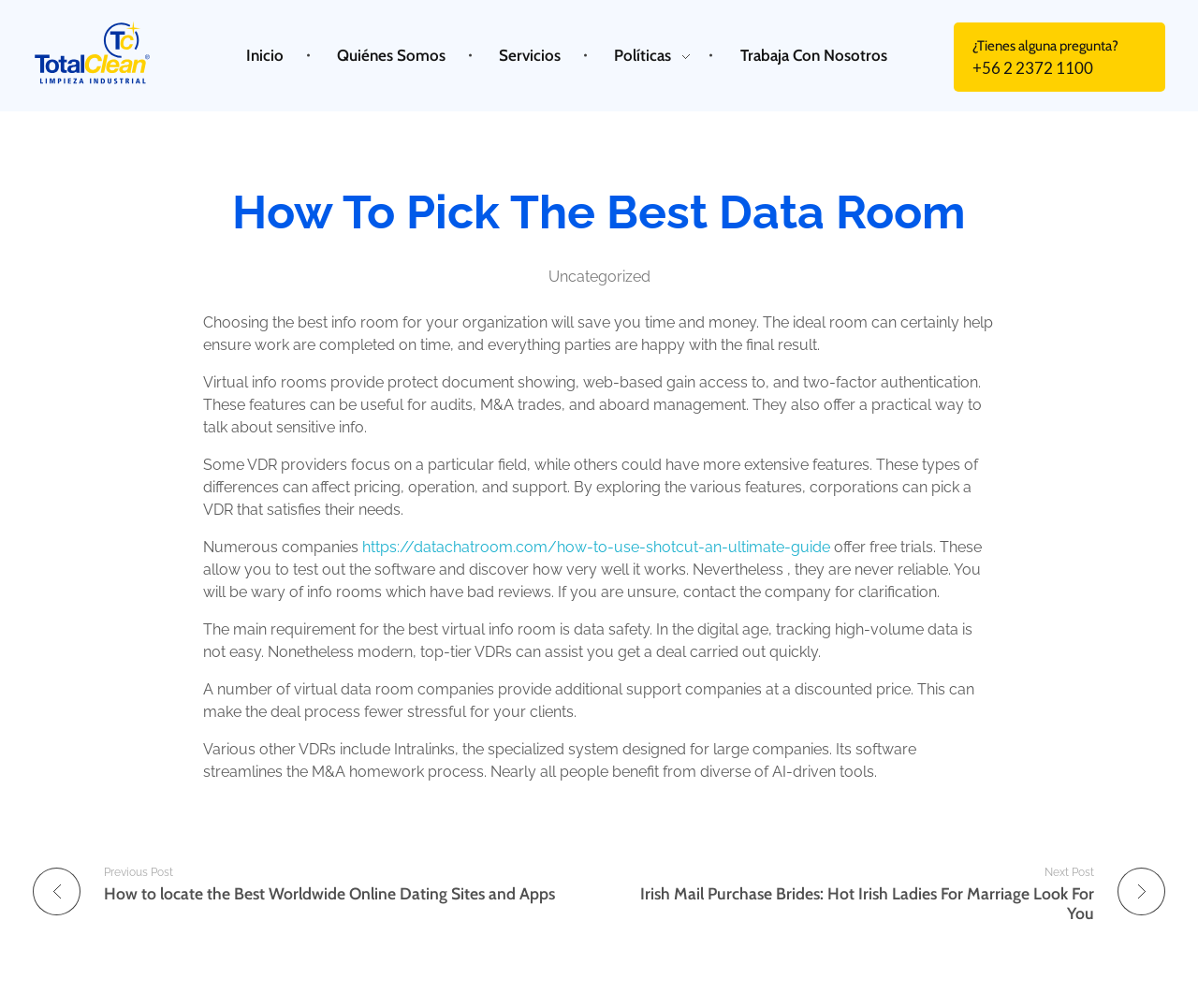Locate the bounding box coordinates of the item that should be clicked to fulfill the instruction: "Click on the 'Inicio' link in the top navigation bar".

[0.186, 0.045, 0.262, 0.064]